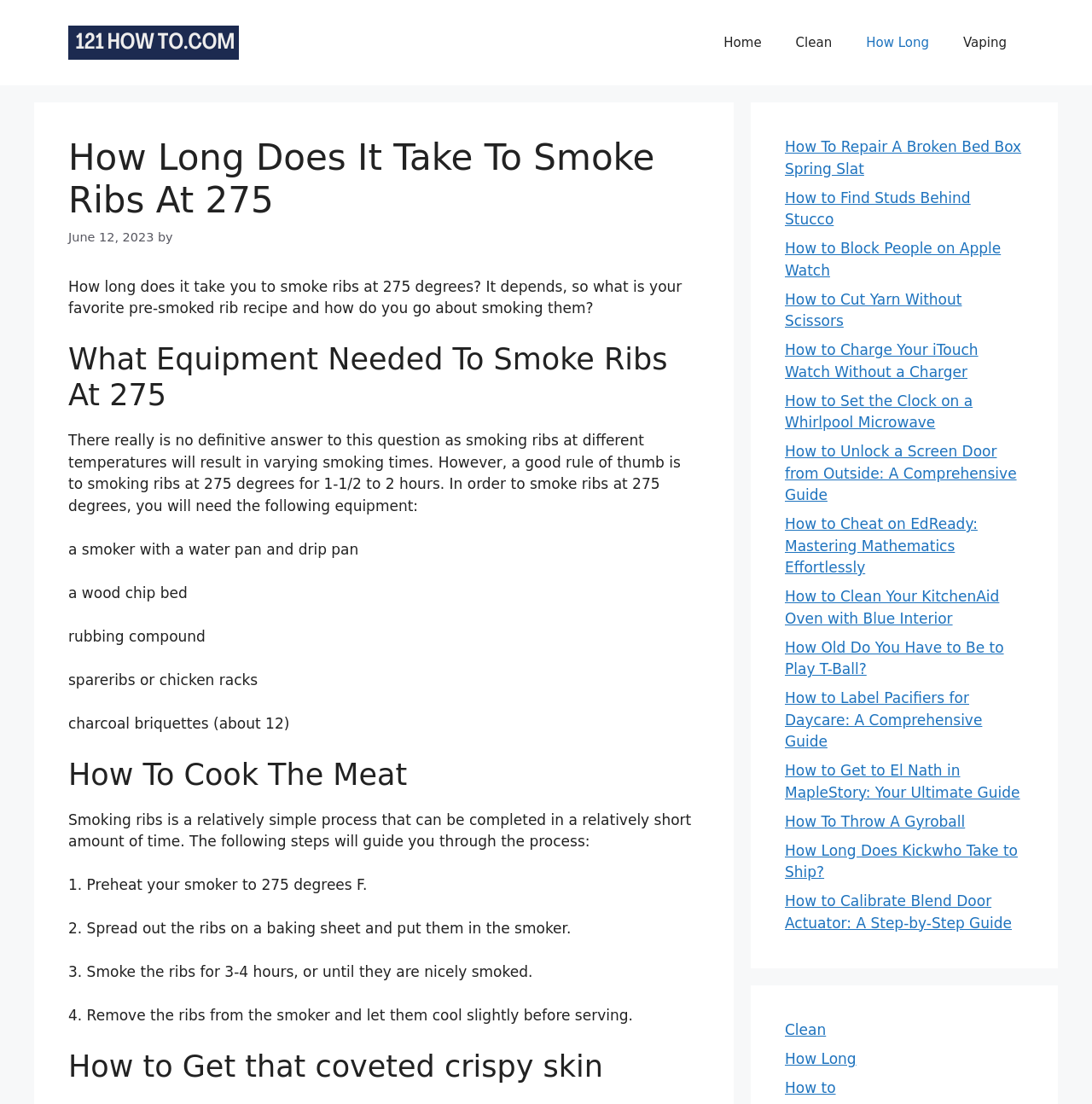Create a detailed narrative of the webpage’s visual and textual elements.

This webpage is about smoking ribs at 275 degrees, with a focus on the equipment needed and the steps to cook the meat. At the top of the page, there is a banner with the site's name and a navigation menu with links to other pages, including "Home", "Clean", "How Long", and "Vaping". 

Below the navigation menu, there is a heading that repeats the title of the page, "How Long Does It Take To Smoke Ribs At 275". Next to the heading, there is a time stamp indicating that the article was published on June 12, 2023. 

The main content of the page is divided into sections, each with a heading. The first section, "What Equipment Needed To Smoke Ribs At 275", lists the necessary equipment, including a smoker, wood chip bed, rubbing compound, and charcoal briquettes. 

The next section, "How To Cook The Meat", provides a step-by-step guide on how to smoke the ribs, including preheating the smoker, spreading out the ribs, and letting them cool before serving. 

The third section, "How to Get that coveted crispy skin", is not fully described, but it appears to be a continuation of the cooking guide. 

On the right side of the page, there is a complementary section with links to other articles, including "How To Repair A Broken Bed Box Spring Slat", "How to Find Studs Behind Stucco", and many others. These links are arranged in a vertical list, with the most recent articles at the top.